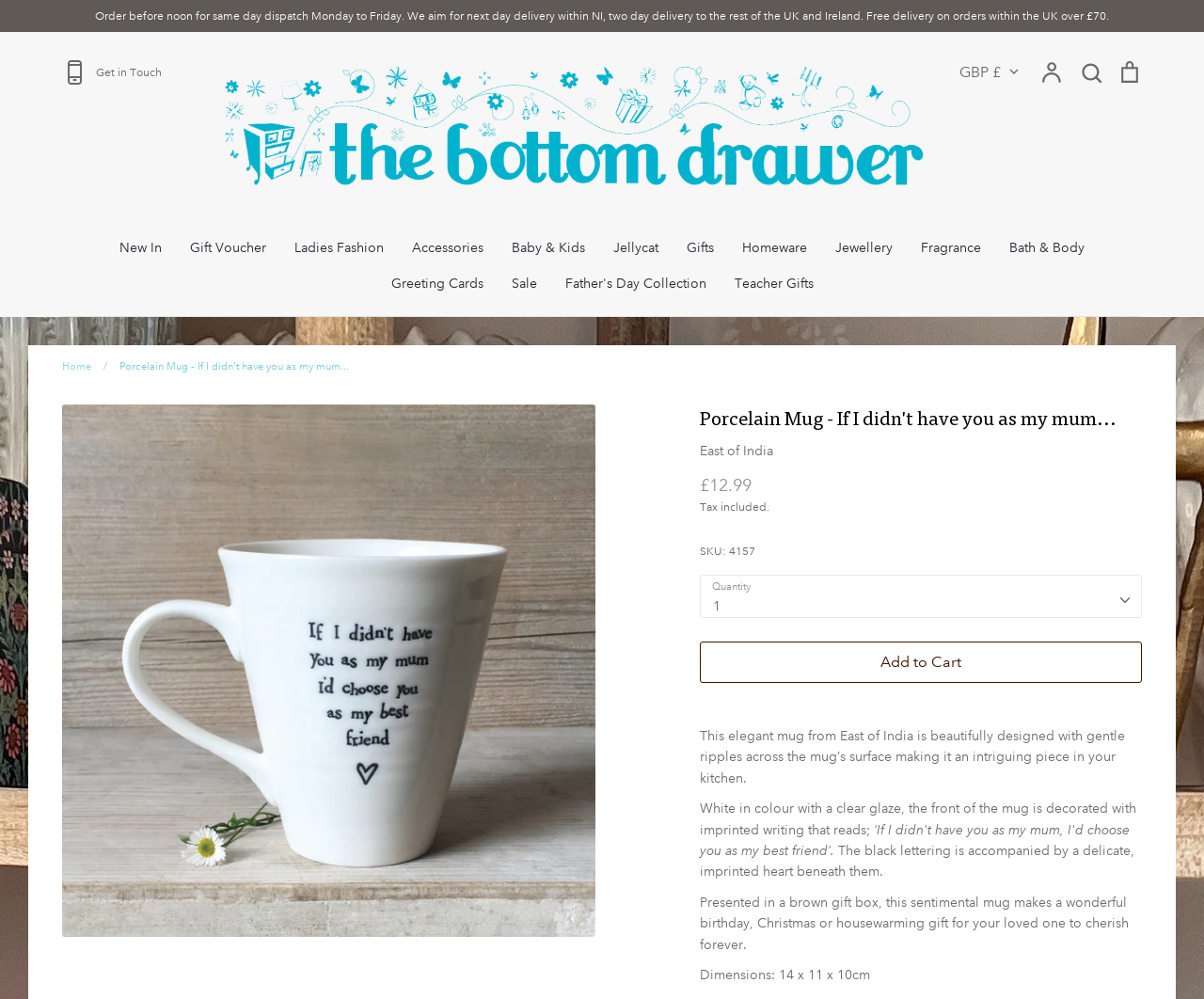From the details in the image, provide a thorough response to the question: What is the purpose of the gift box?

I inferred the purpose of the gift box by reading the product description, which mentions that the mug is 'Presented in a brown gift box, this sentimental mug makes a wonderful birthday, Christmas or housewarming gift...'.